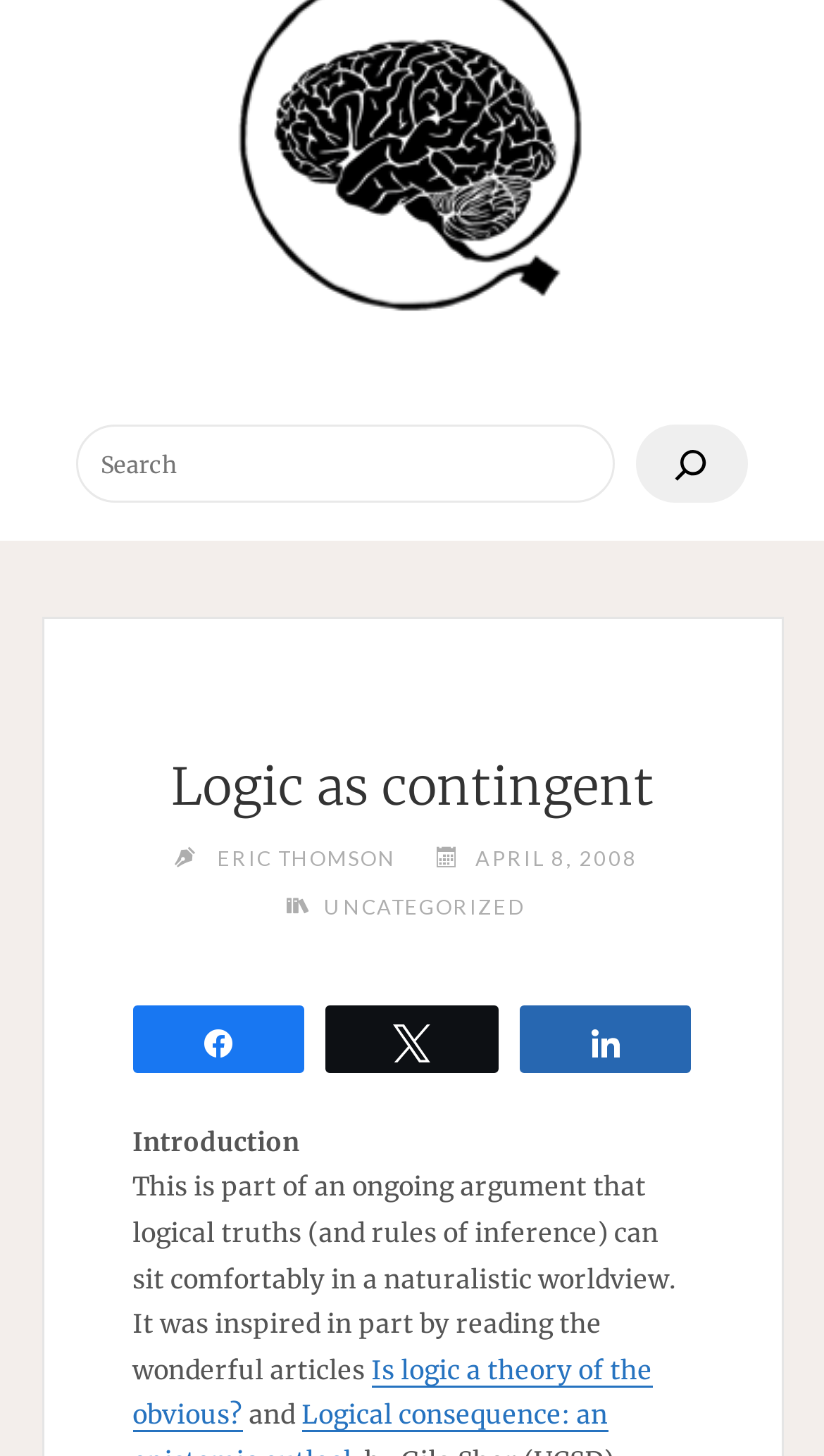Identify the bounding box coordinates of the HTML element based on this description: "Eric Thomson".

[0.258, 0.581, 0.481, 0.598]